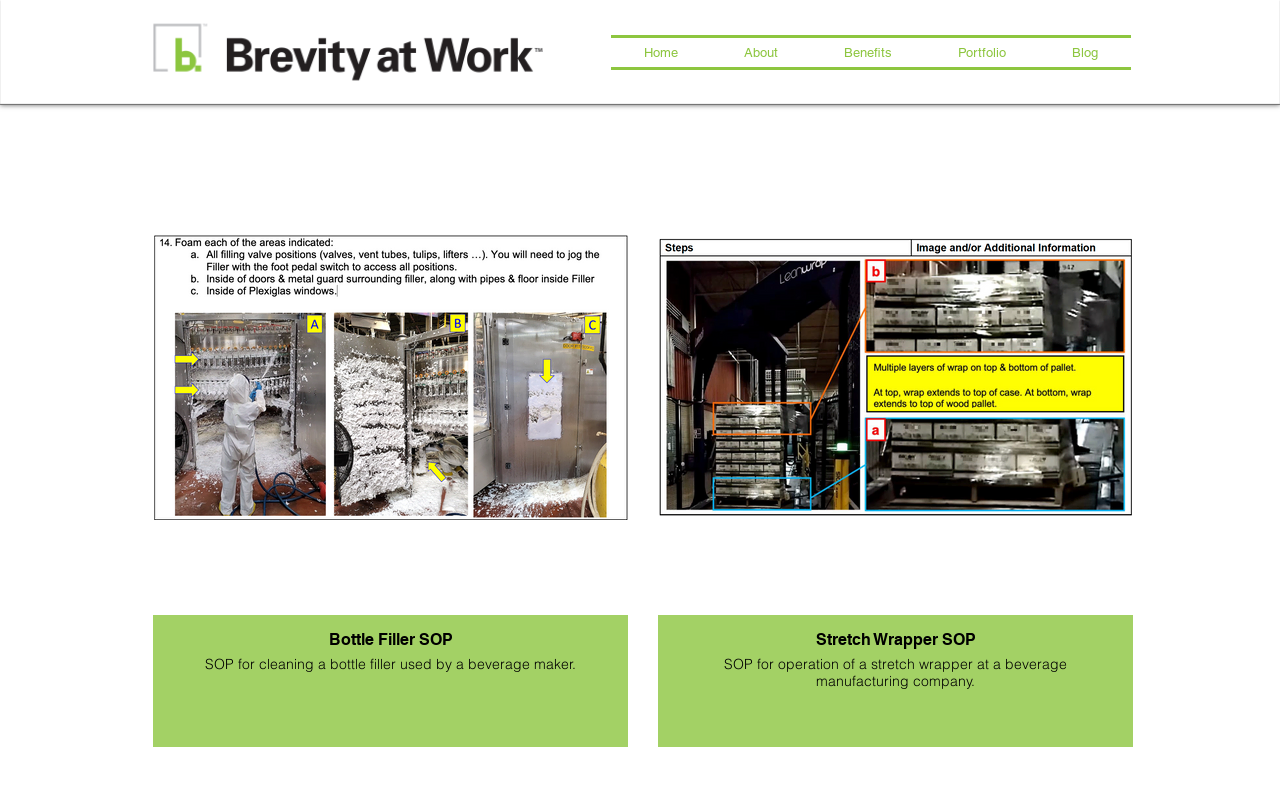Give a one-word or one-phrase response to the question: 
What is the topic of the 'Bottle Filler SOP' link?

Cleaning a bottle filler